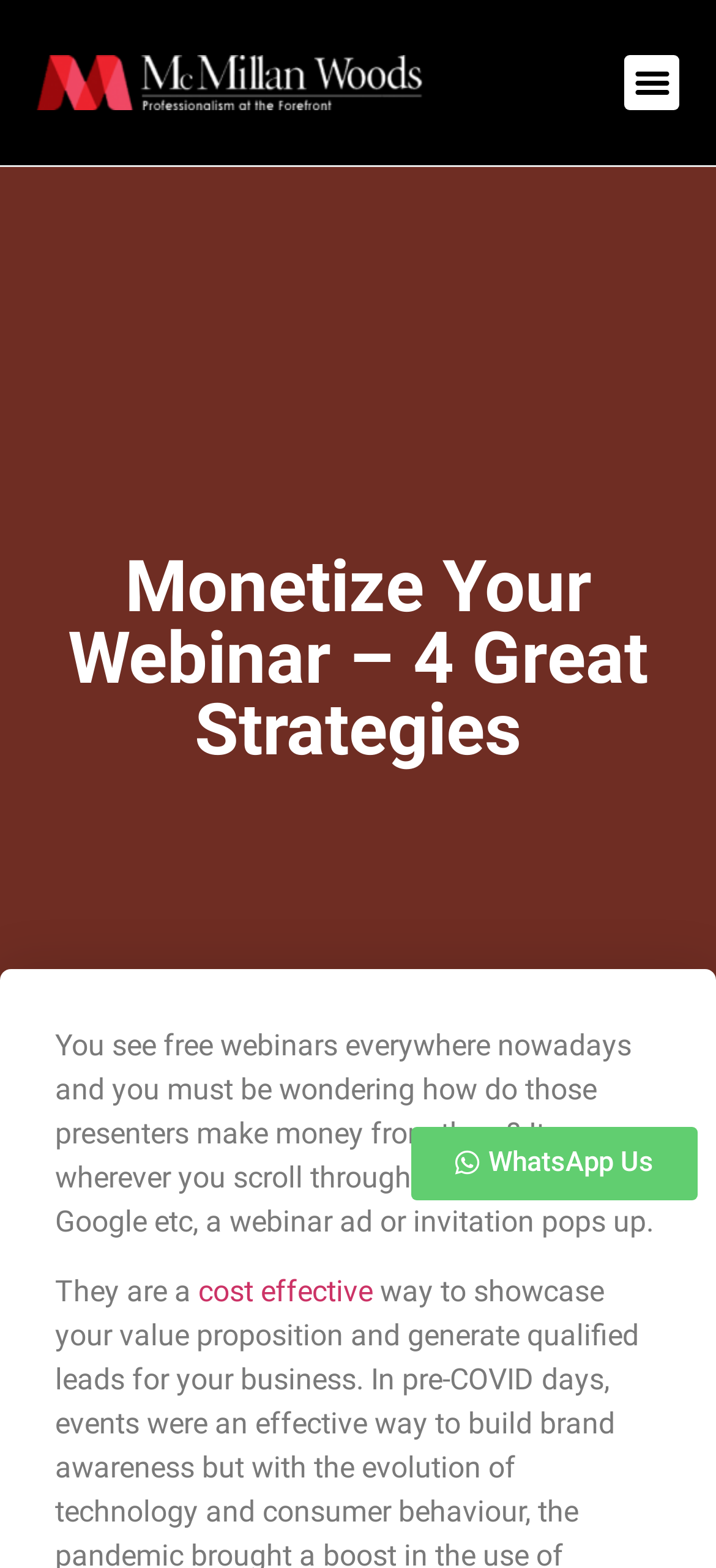Determine the bounding box for the UI element described here: "Menu".

[0.873, 0.035, 0.95, 0.07]